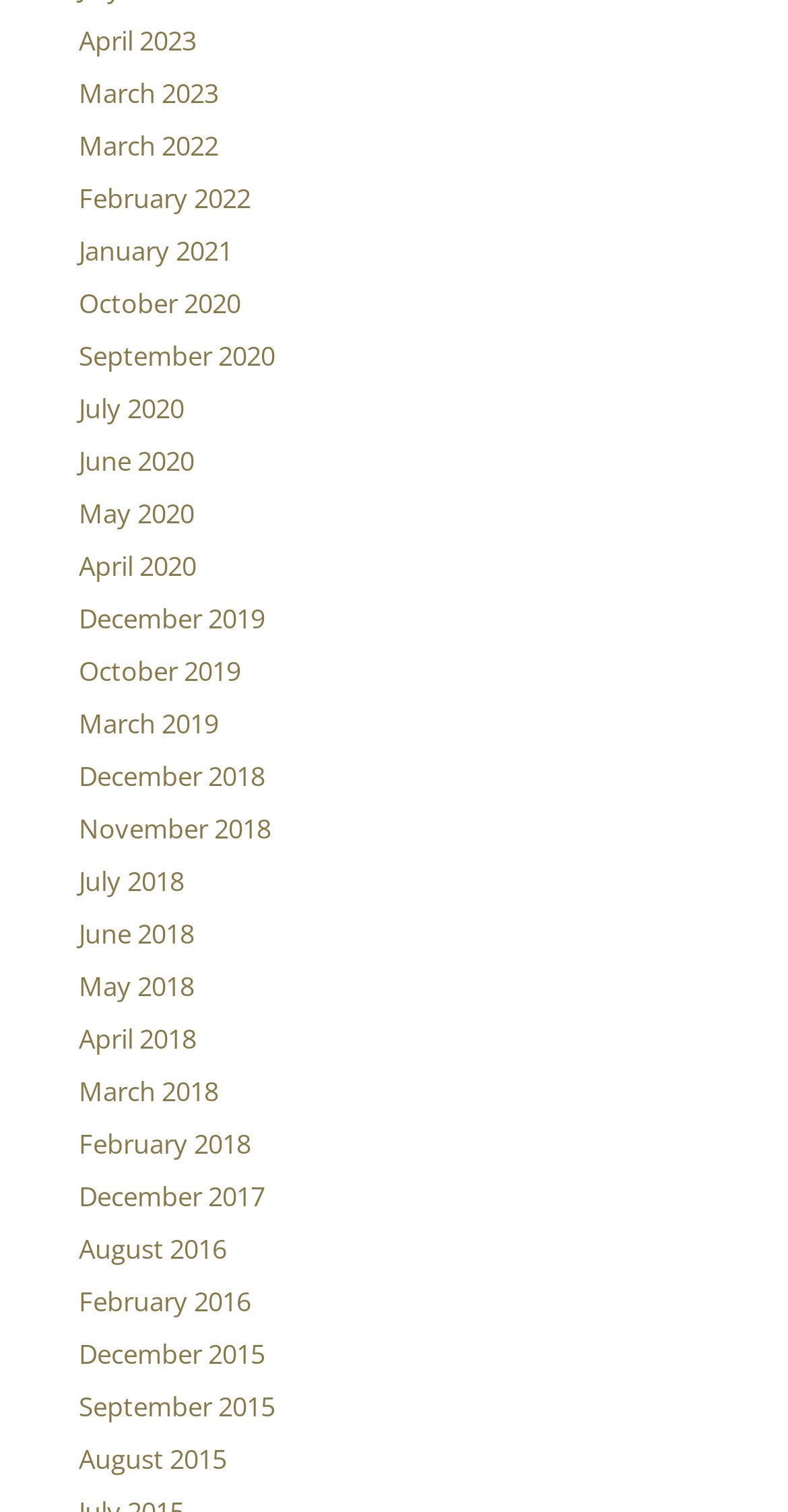Show the bounding box coordinates of the region that should be clicked to follow the instruction: "go to March 2022."

[0.1, 0.085, 0.277, 0.109]